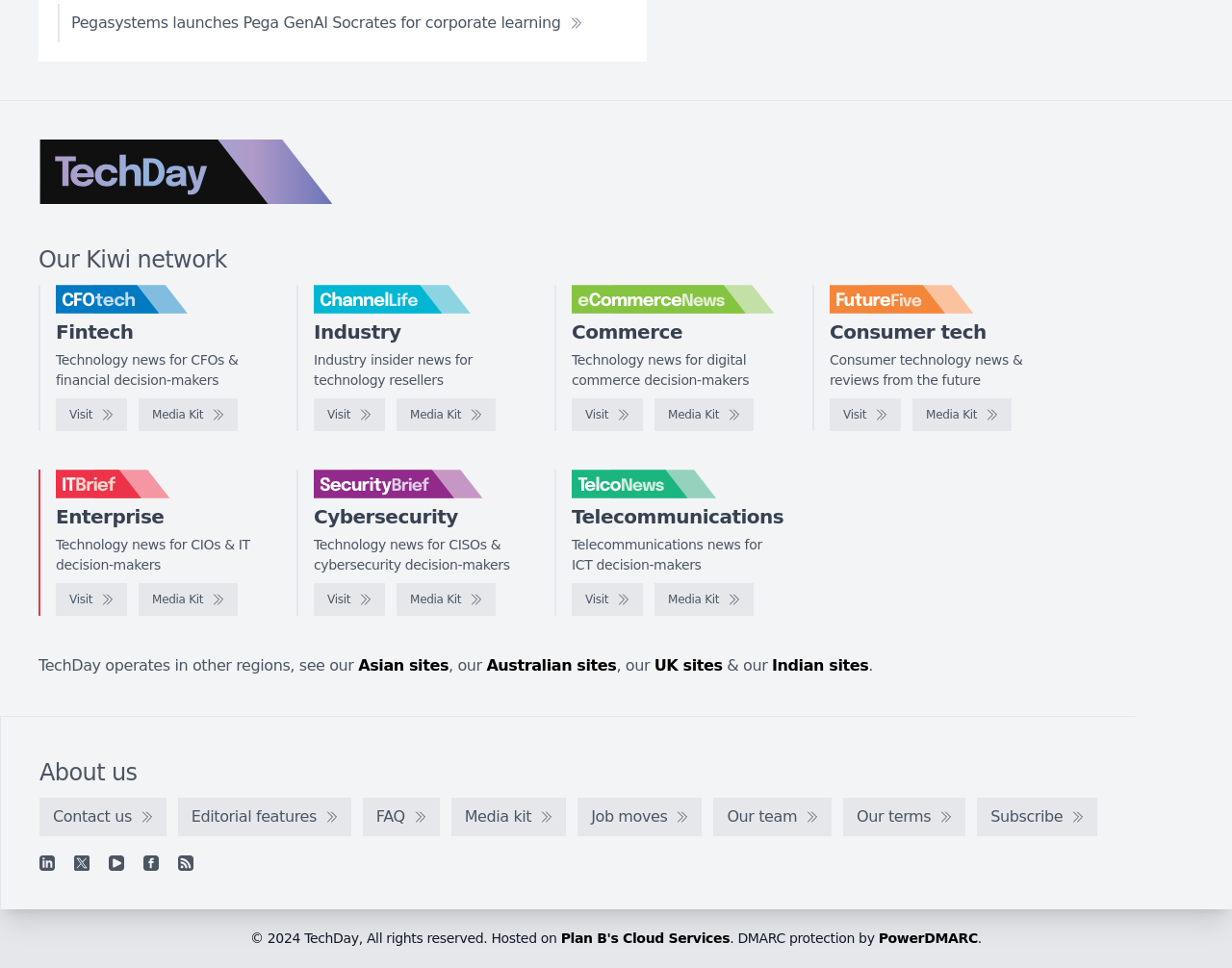What is the purpose of the 'Visit' links?
Look at the image and answer with only one word or phrase.

To visit other websites